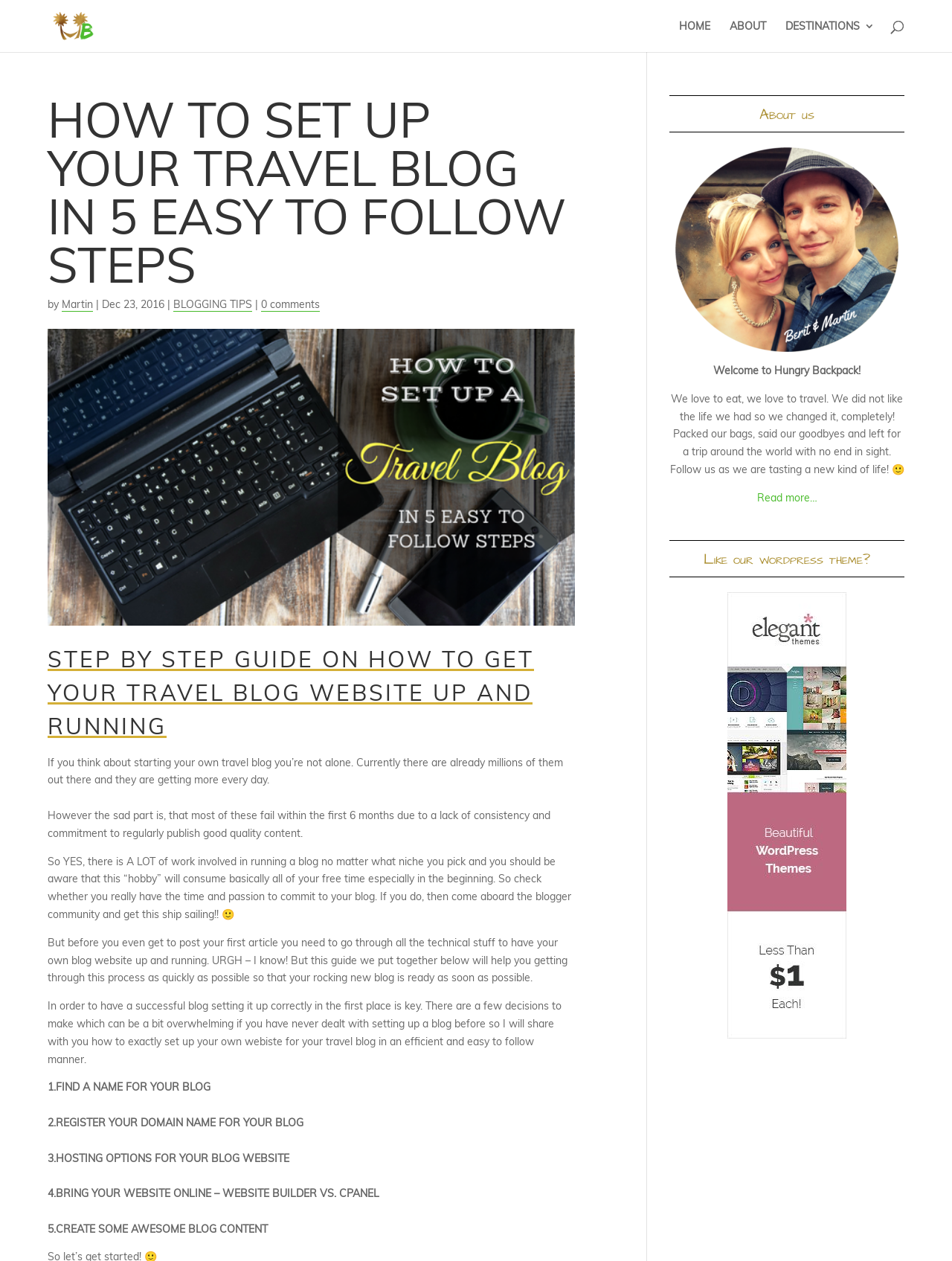What is the theme of the blog?
Provide a thorough and detailed answer to the question.

I determined the answer by reading the text 'We love to eat, we love to travel' in the 'About us' section, which suggests that the theme of the blog is travel and food.